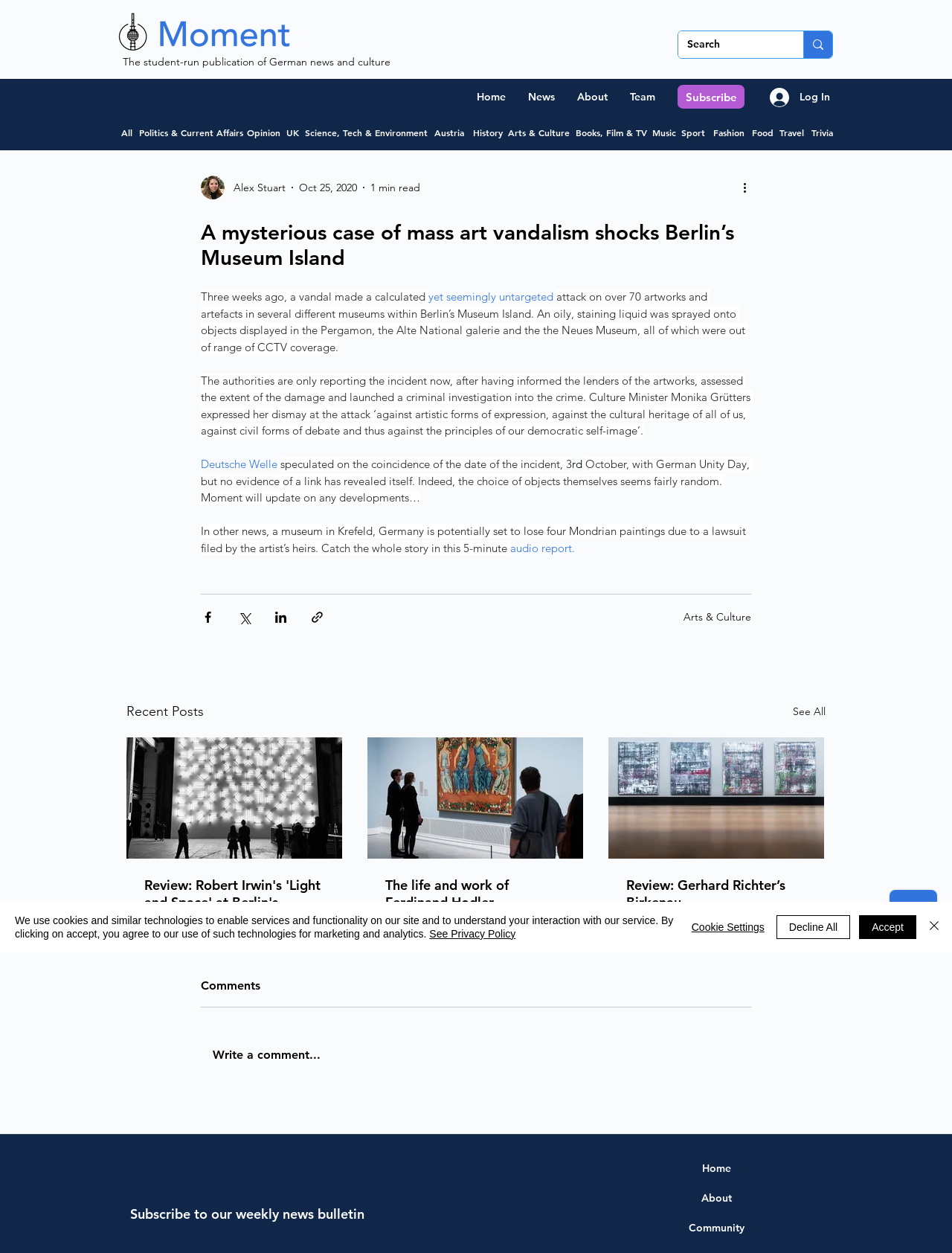Extract the primary header of the webpage and generate its text.

A mysterious case of mass art vandalism shocks Berlin’s Museum Island